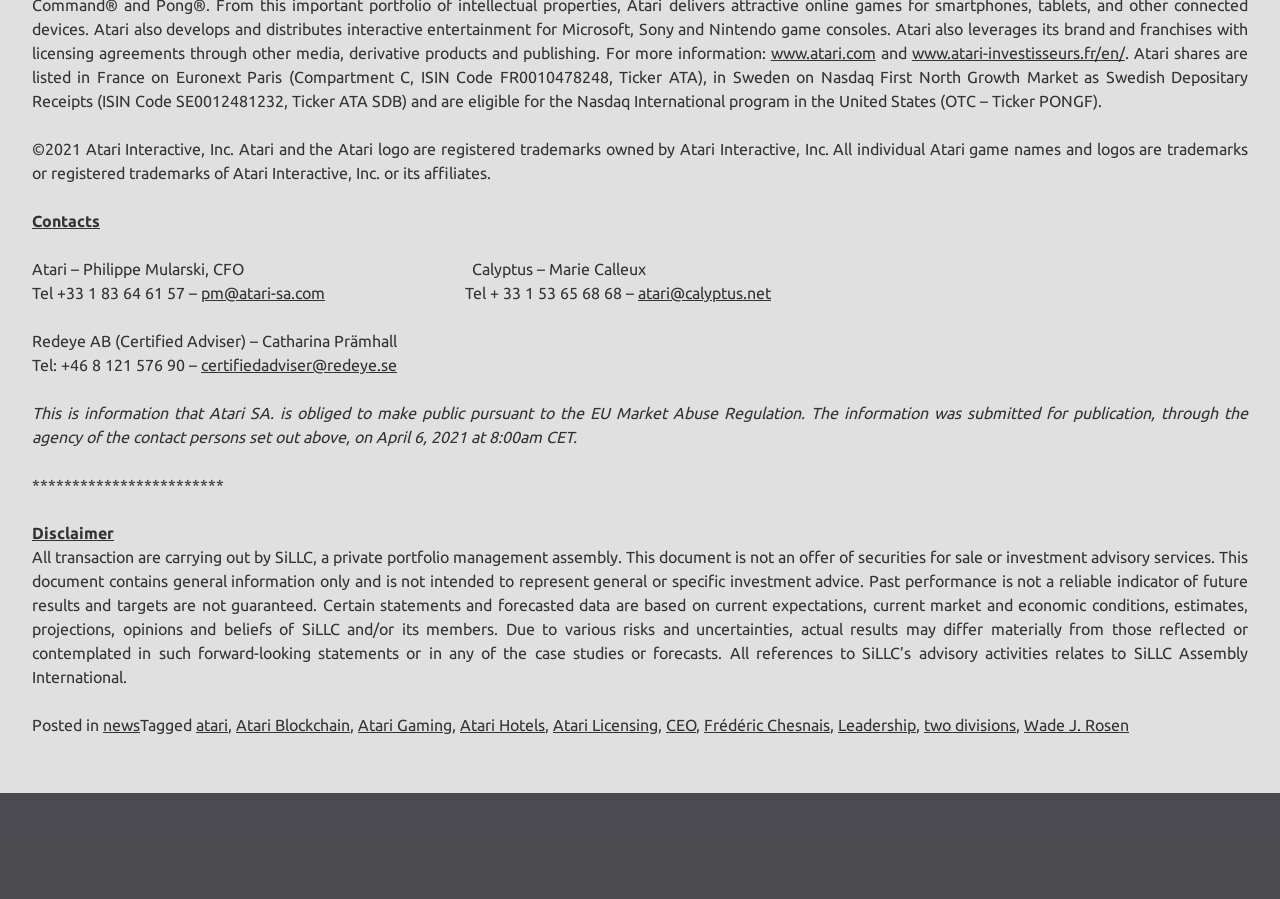Please specify the bounding box coordinates of the clickable region to carry out the following instruction: "Send an email to pm@atari-sa.com". The coordinates should be four float numbers between 0 and 1, in the format [left, top, right, bottom].

[0.157, 0.316, 0.254, 0.336]